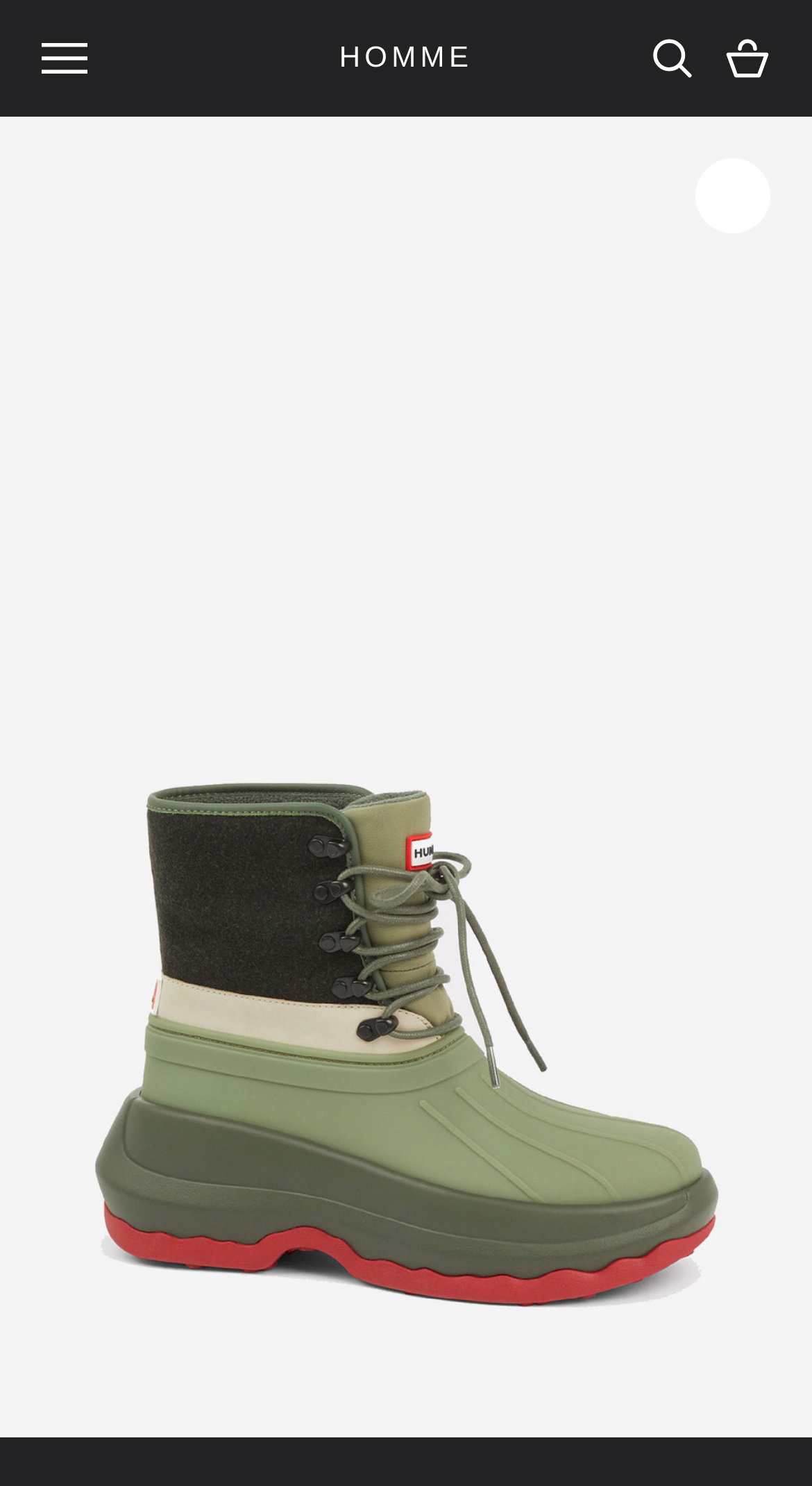How many images are there on the page? Please answer the question using a single word or phrase based on the image.

1